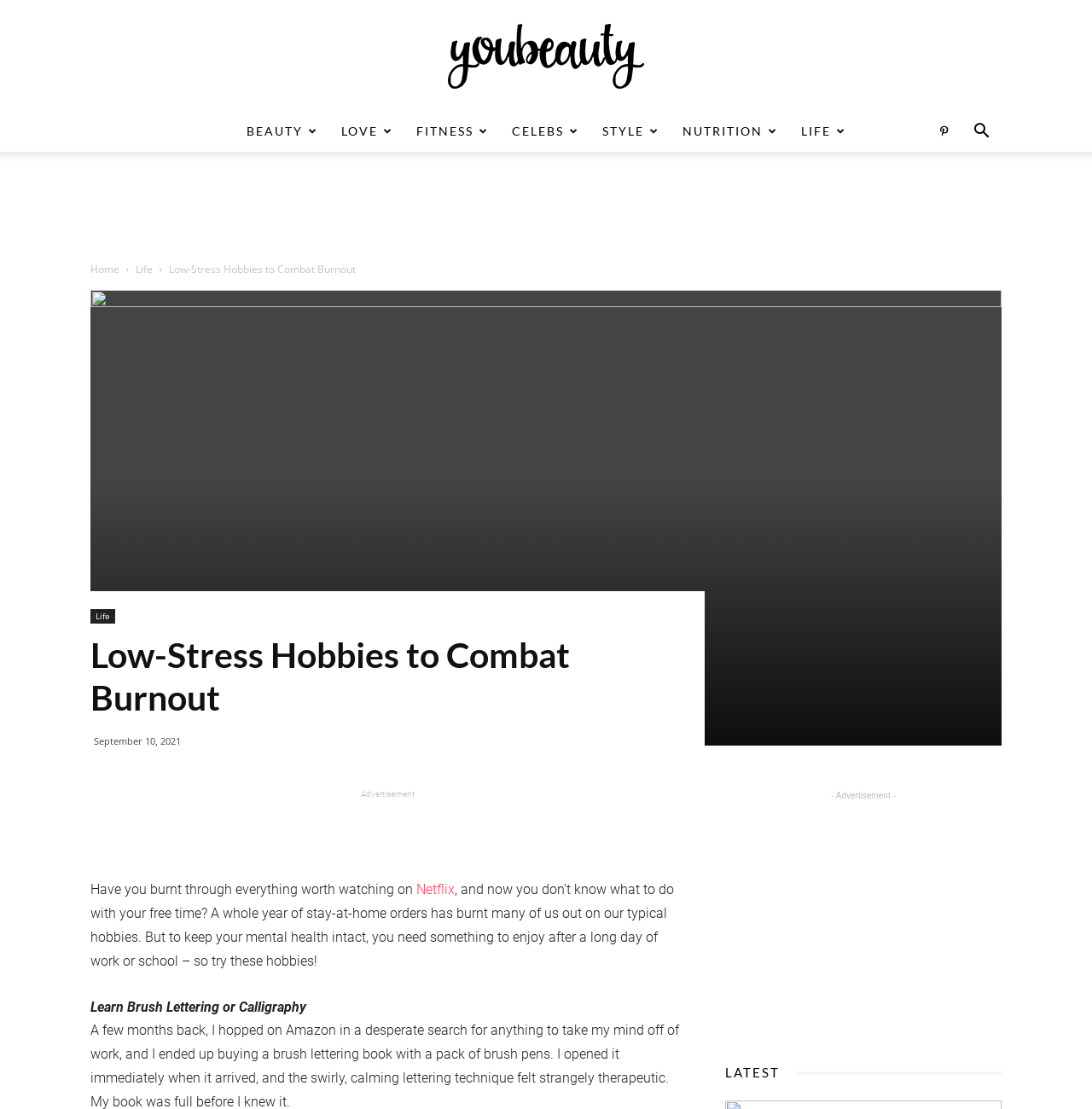Please mark the bounding box coordinates of the area that should be clicked to carry out the instruction: "Click on the 'YouBeauty' link".

[0.0, 0.022, 1.0, 0.08]